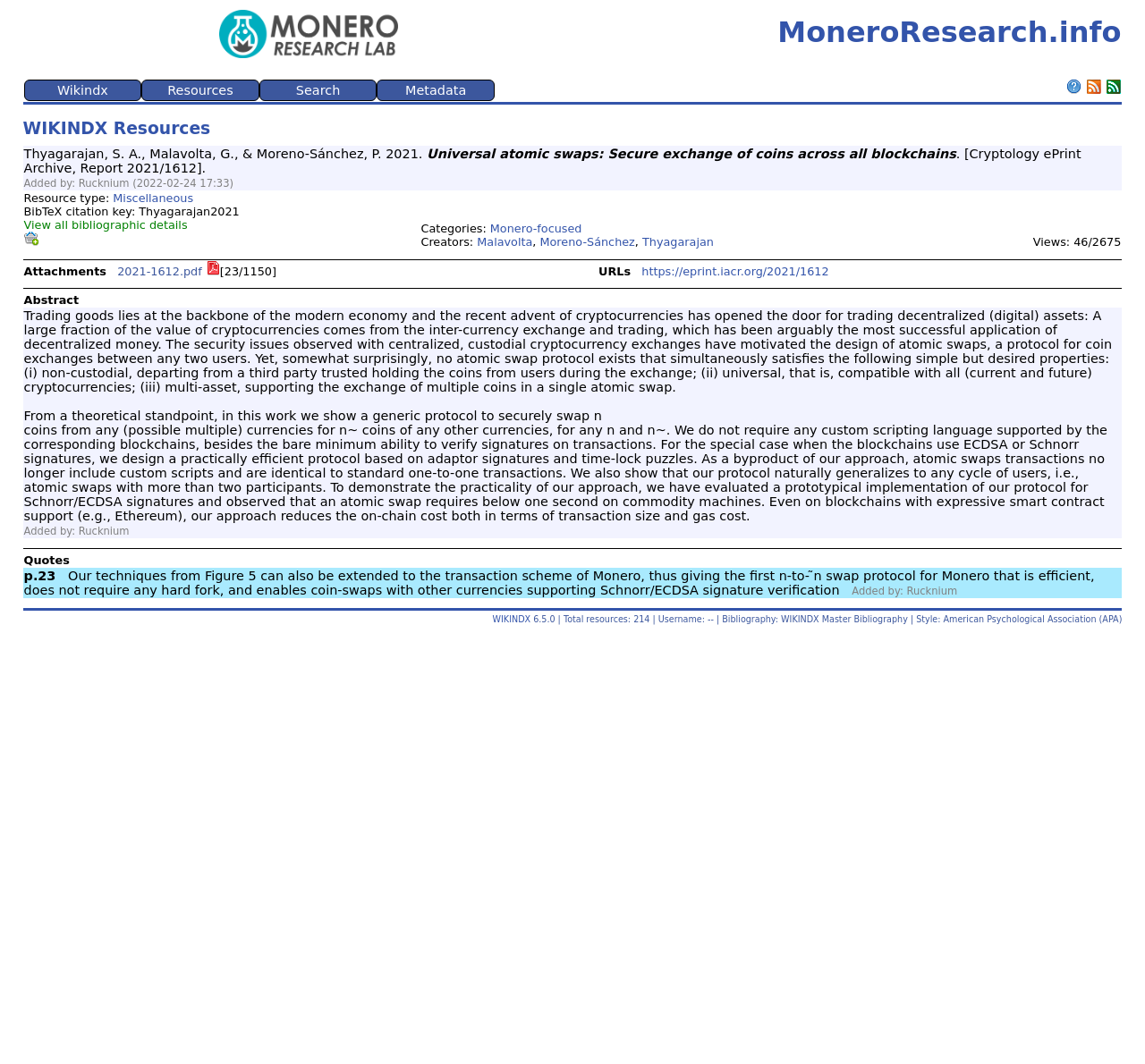Please provide the bounding box coordinates in the format (top-left x, top-left y, bottom-right x, bottom-right y). Remember, all values are floating point numbers between 0 and 1. What is the bounding box coordinate of the region described as: alt="MRL Logo" title="MRL Repository"

[0.191, 0.042, 0.348, 0.058]